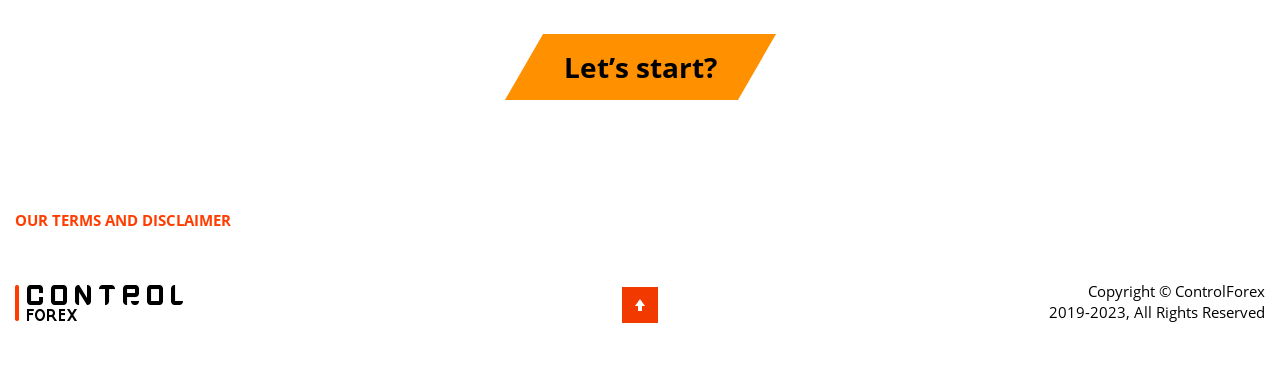Provide a brief response to the question below using one word or phrase:
Where is the copyright information located?

Bottom of the page